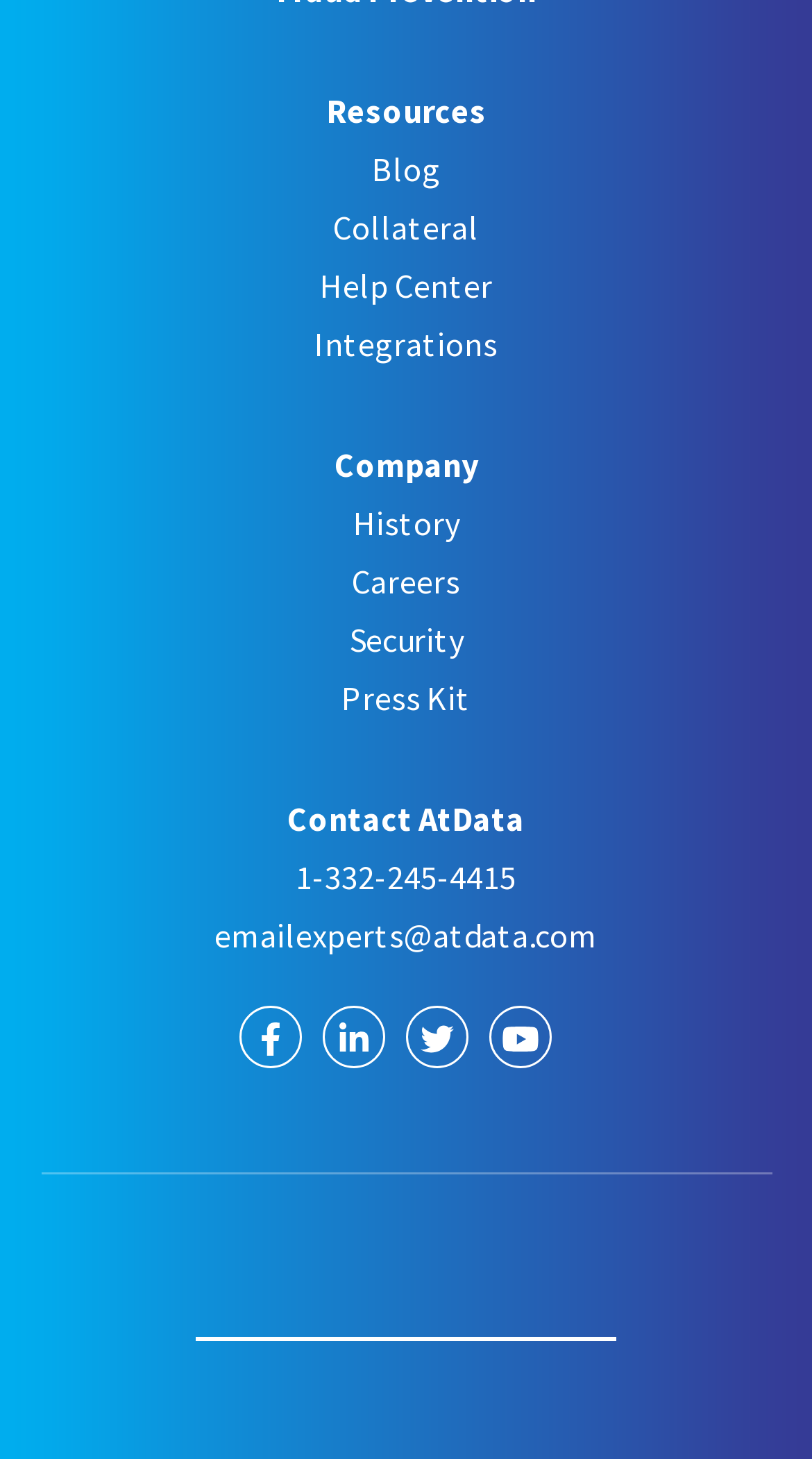Please determine the bounding box of the UI element that matches this description: Blog. The coordinates should be given as (top-left x, top-left y, bottom-right x, bottom-right y), with all values between 0 and 1.

[0.05, 0.096, 0.95, 0.136]